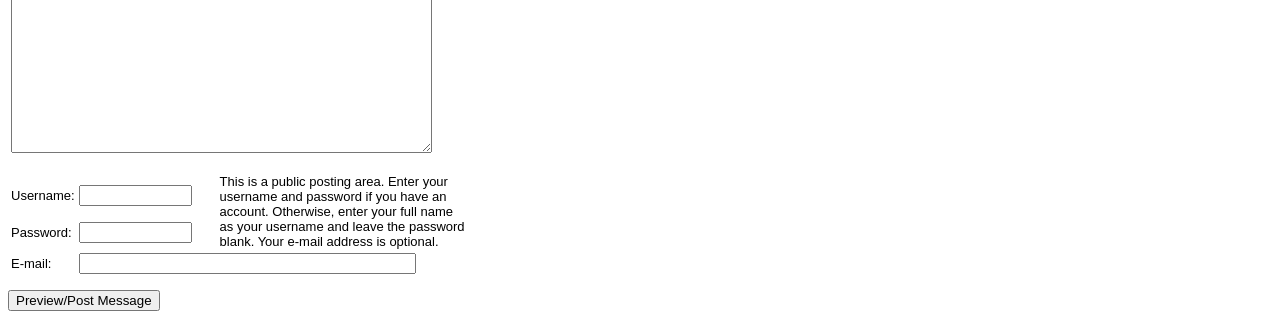What is the label of the first text box?
Relying on the image, give a concise answer in one word or a brief phrase.

Username